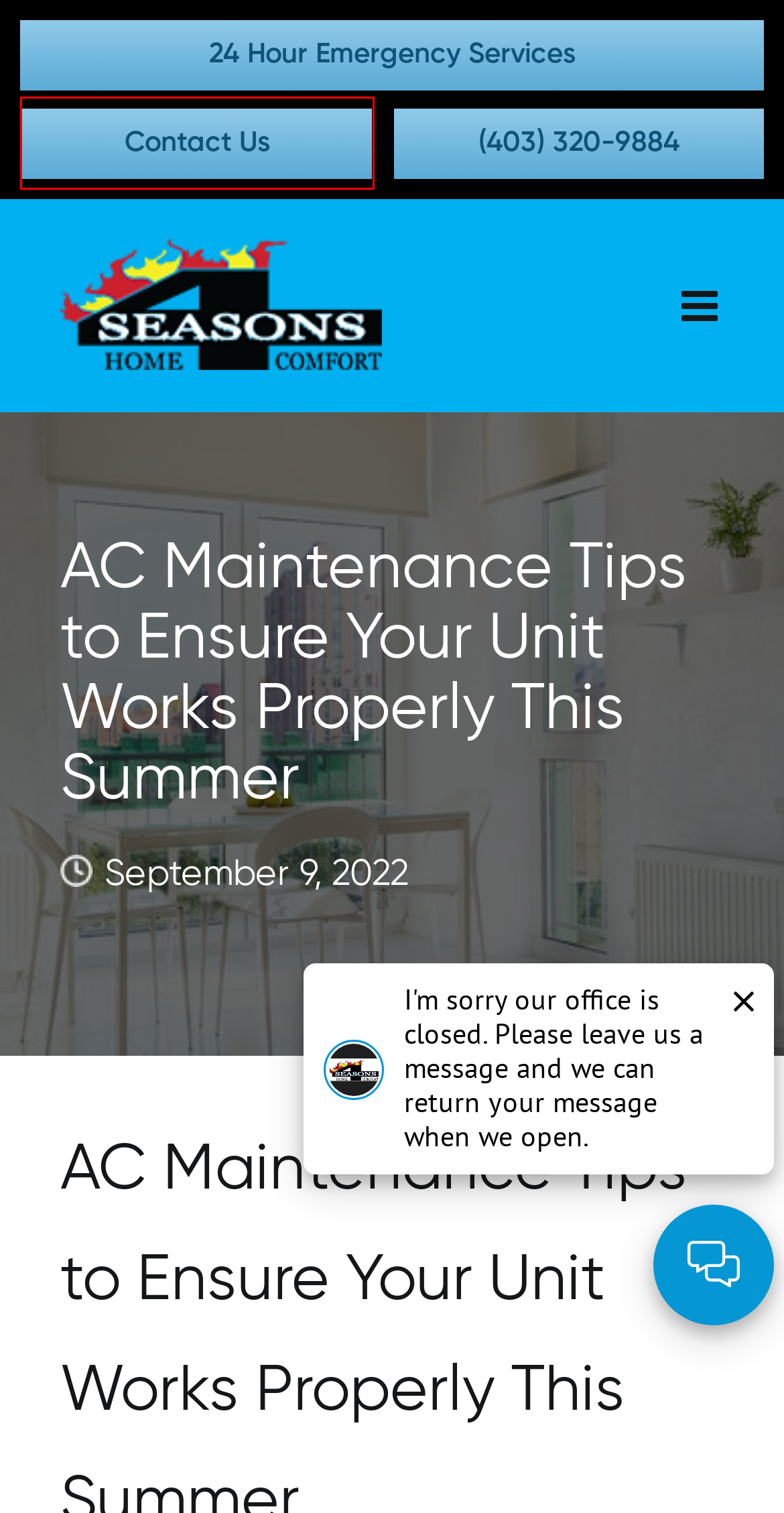Given a webpage screenshot with a red bounding box around a UI element, choose the webpage description that best matches the new webpage after clicking the element within the bounding box. Here are the candidates:
A. 10 Questions about Air Conditioning and Its Best Answers
B. After Hour Emergency Services | 4 Seasons Home Comfort
C. Air Conditioners Archives | 4 Seasons Home Comfort
D. Air Quality Archives | 4 Seasons Home Comfort
E. 5 Tips to Reduce Energy Costs When Using Air Conditioners
F. 4 Common Humidifier Issues and Top Troubleshooting Tips | 4 Seasons Home Comfort
G. Contact Us | Air Conditioner Repair | 4 Seasons Home Comfort
H. Air & Heating Conditioning Lethbridge | Conditioner Repair Companies

G